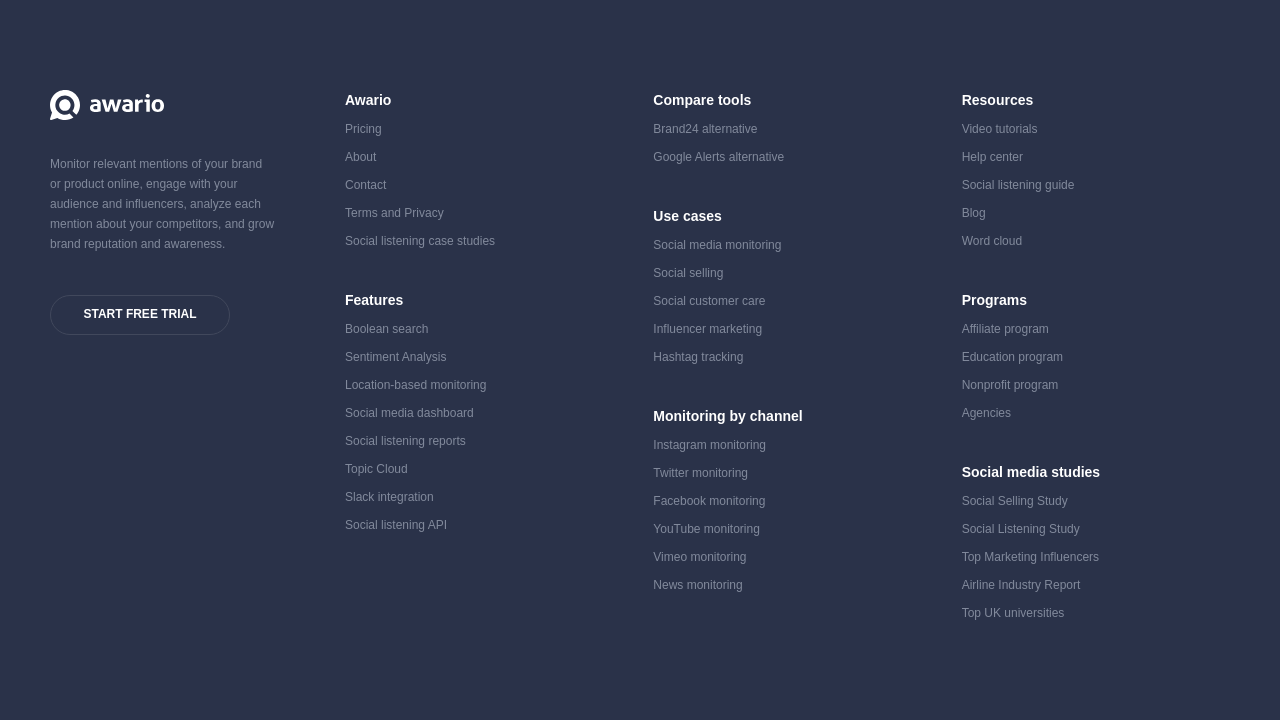Find the coordinates for the bounding box of the element with this description: "Education program".

[0.751, 0.486, 0.831, 0.506]